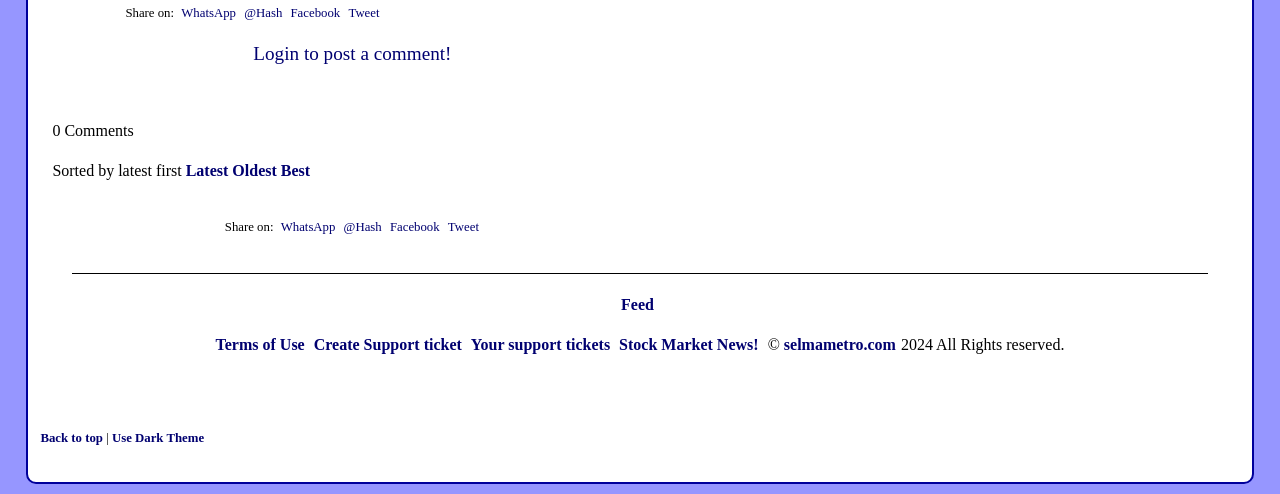What are the sharing options available?
Using the image, elaborate on the answer with as much detail as possible.

I found the sharing options by looking at the links with the text 'WhatsApp', 'Facebook', and 'Tweet' which are located at the top and bottom of the webpage.